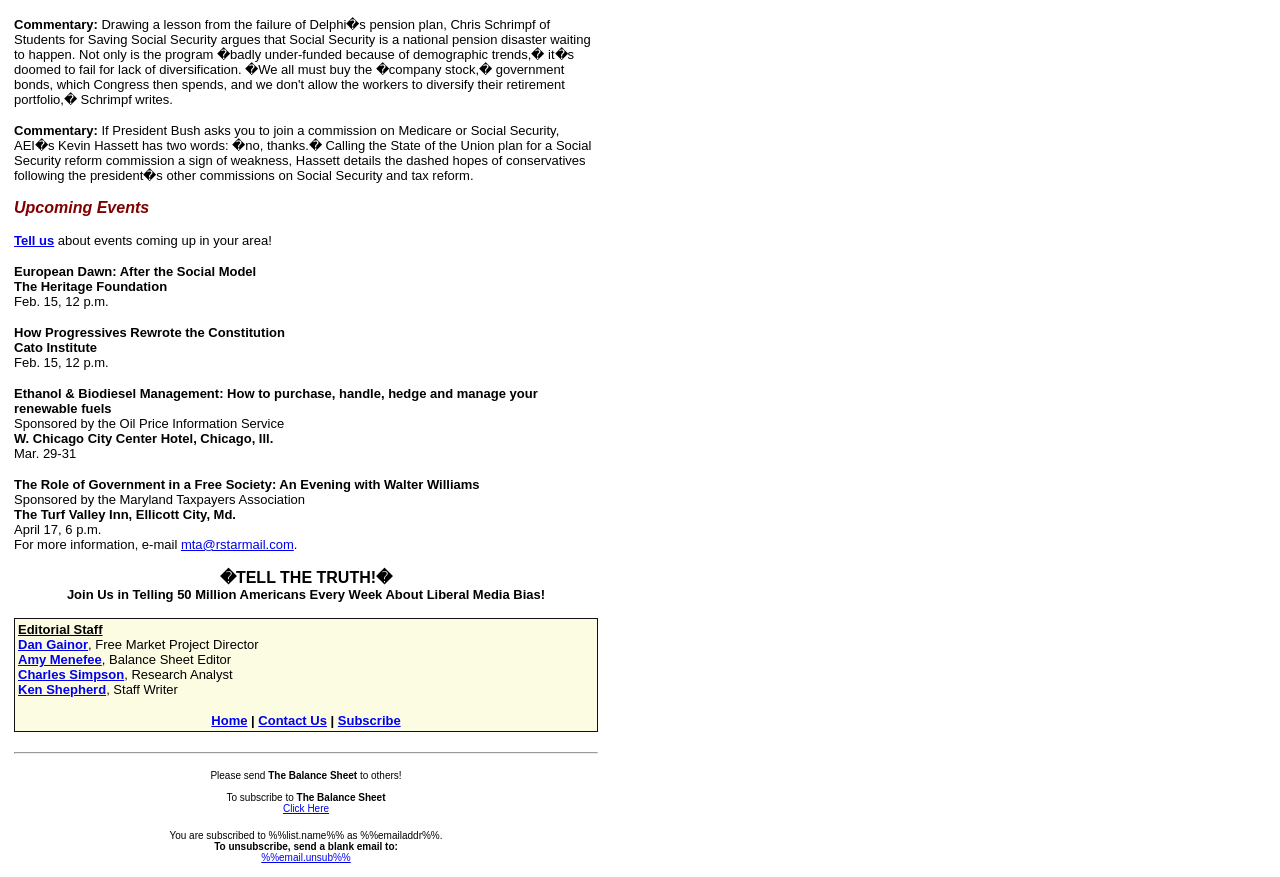Determine the bounding box coordinates for the element that should be clicked to follow this instruction: "Click 'Dan Gainor'". The coordinates should be given as four float numbers between 0 and 1, in the format [left, top, right, bottom].

[0.014, 0.726, 0.069, 0.743]